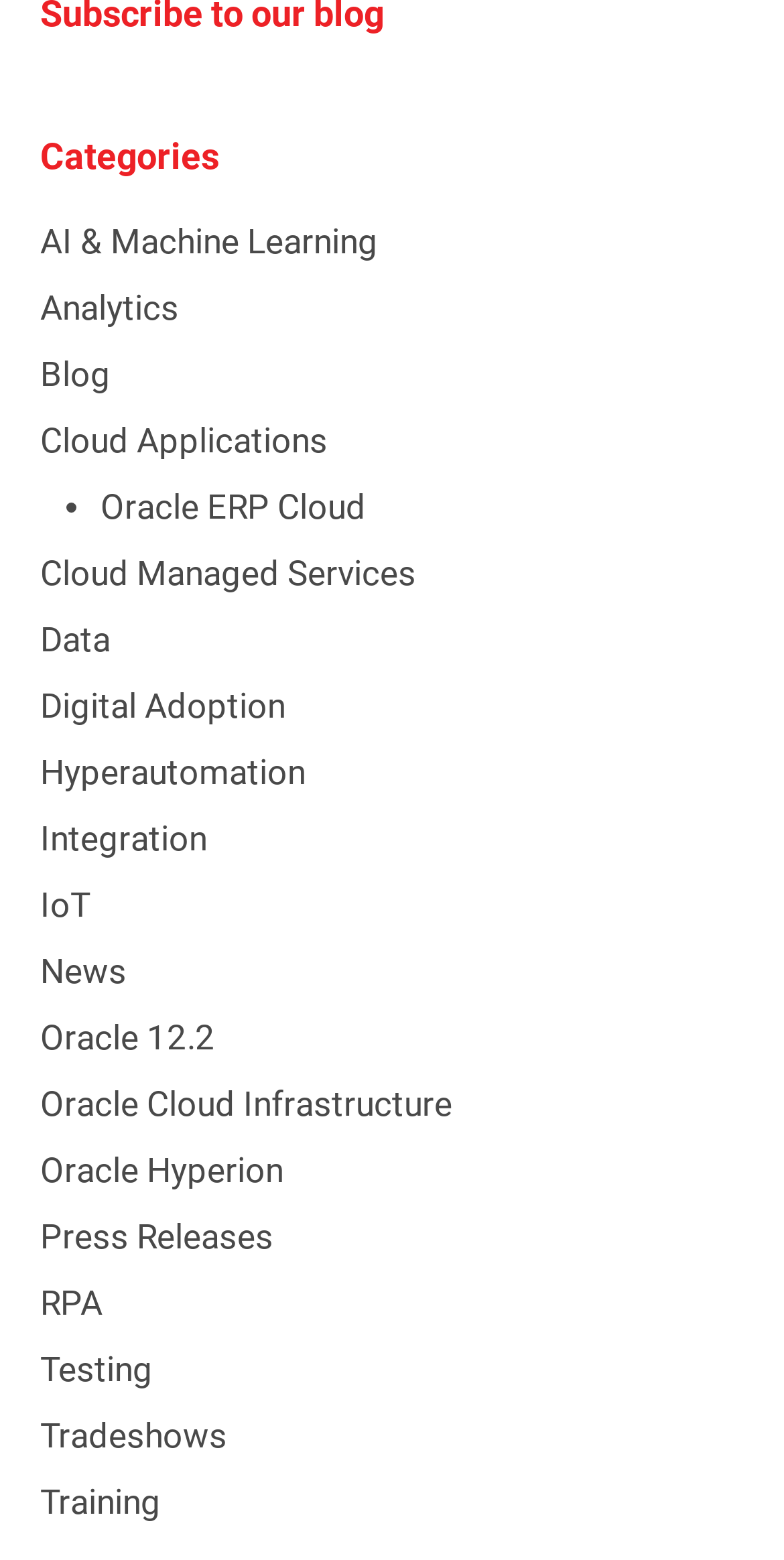Using the provided description: "Digital Adoption", find the bounding box coordinates of the corresponding UI element. The output should be four float numbers between 0 and 1, in the format [left, top, right, bottom].

[0.051, 0.44, 0.364, 0.466]